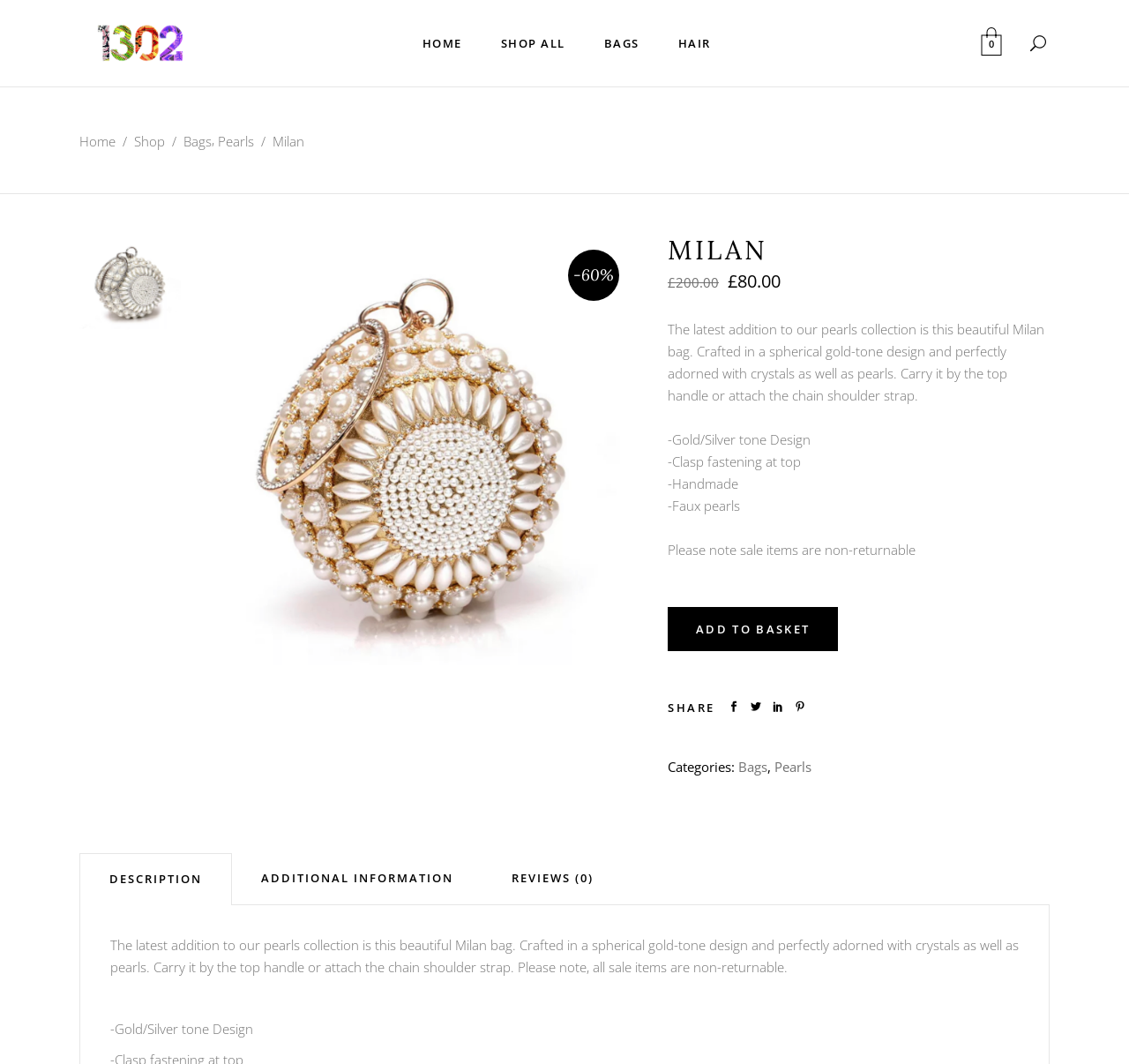Can sale items be returned?
Please provide a comprehensive answer based on the information in the image.

The product description mentions 'Please note sale items are non-returnable'. This indicates that customers cannot return sale items, including this Milan bag.